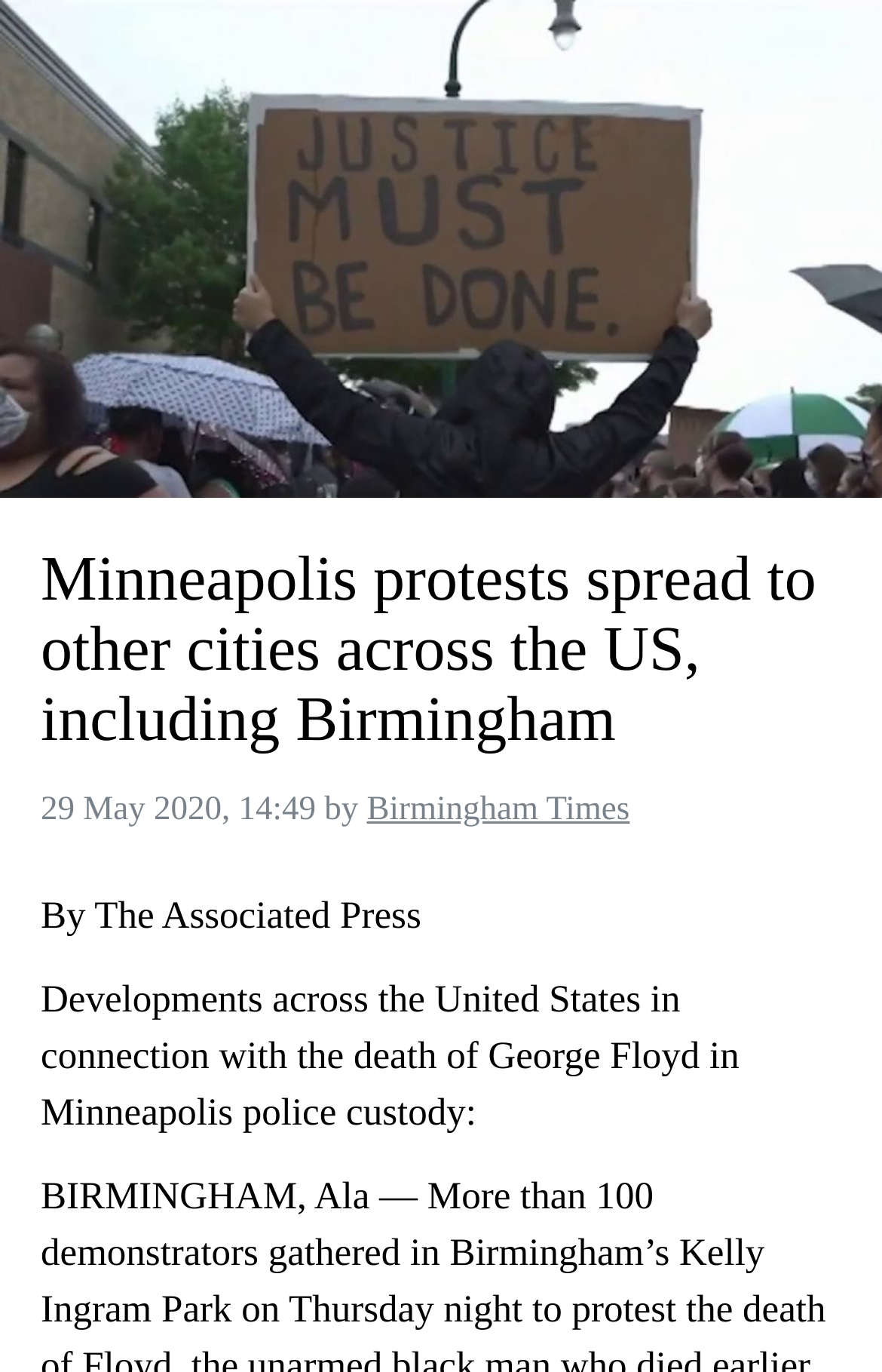Explain the webpage's design and content in an elaborate manner.

The webpage features a prominent image at the top, taking up approximately the top third of the page, depicting a protest scene. Below the image, there is a heading that reads "Minneapolis protests spread to other cities across the US, including Birmingham". 

Underneath the heading, there is a group of elements that includes a timestamp "29 May 2020, 14:49" on the left, followed by the text "by" and then a link to "Birmingham Times" on the right. 

Further down, there is a line of text that reads "By The Associated Press". Below this, there is a paragraph of text that summarizes developments across the United States related to the death of George Floyd in Minneapolis police custody.